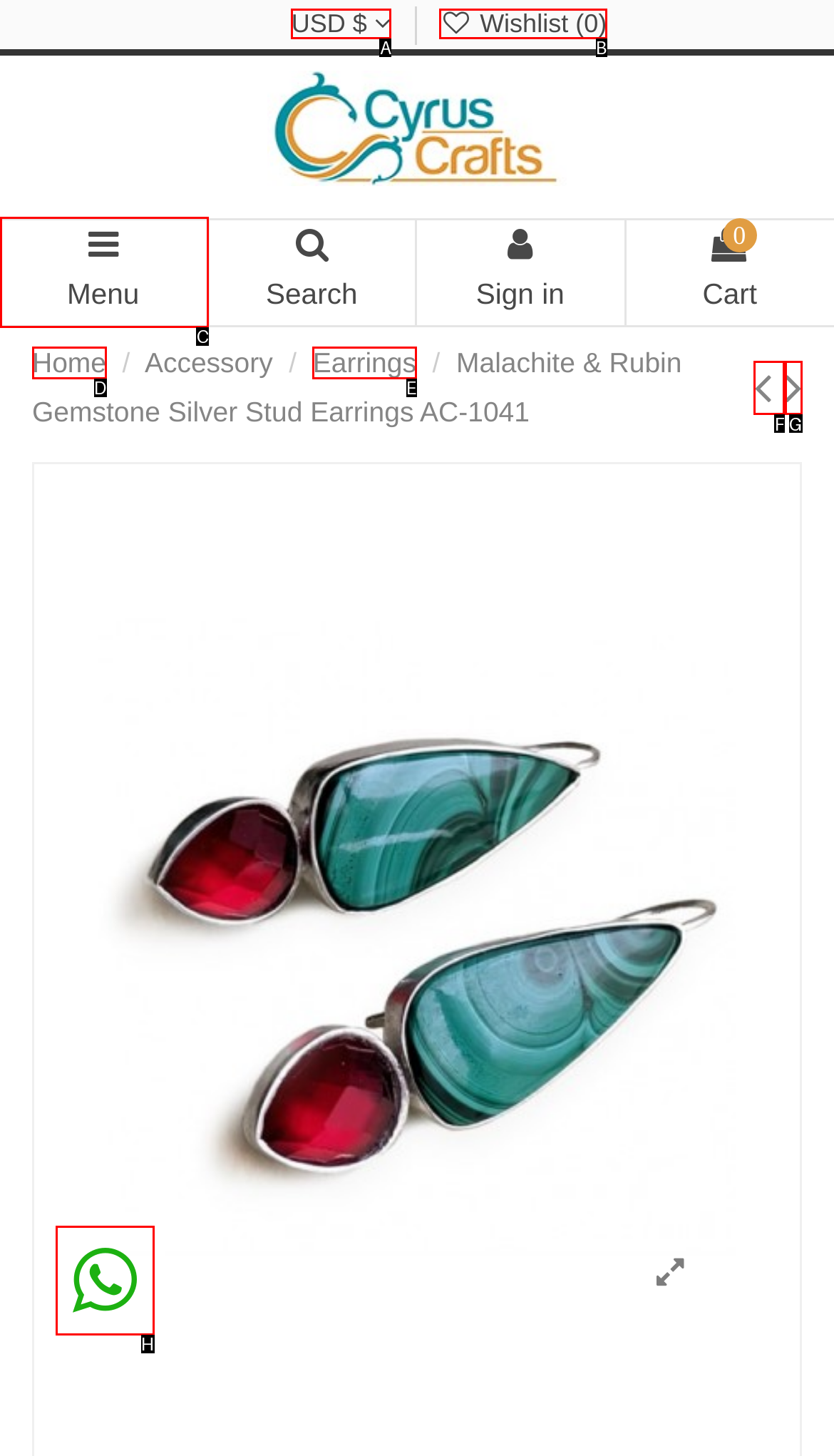Select the proper HTML element to perform the given task: Go to previous product Answer with the corresponding letter from the provided choices.

F